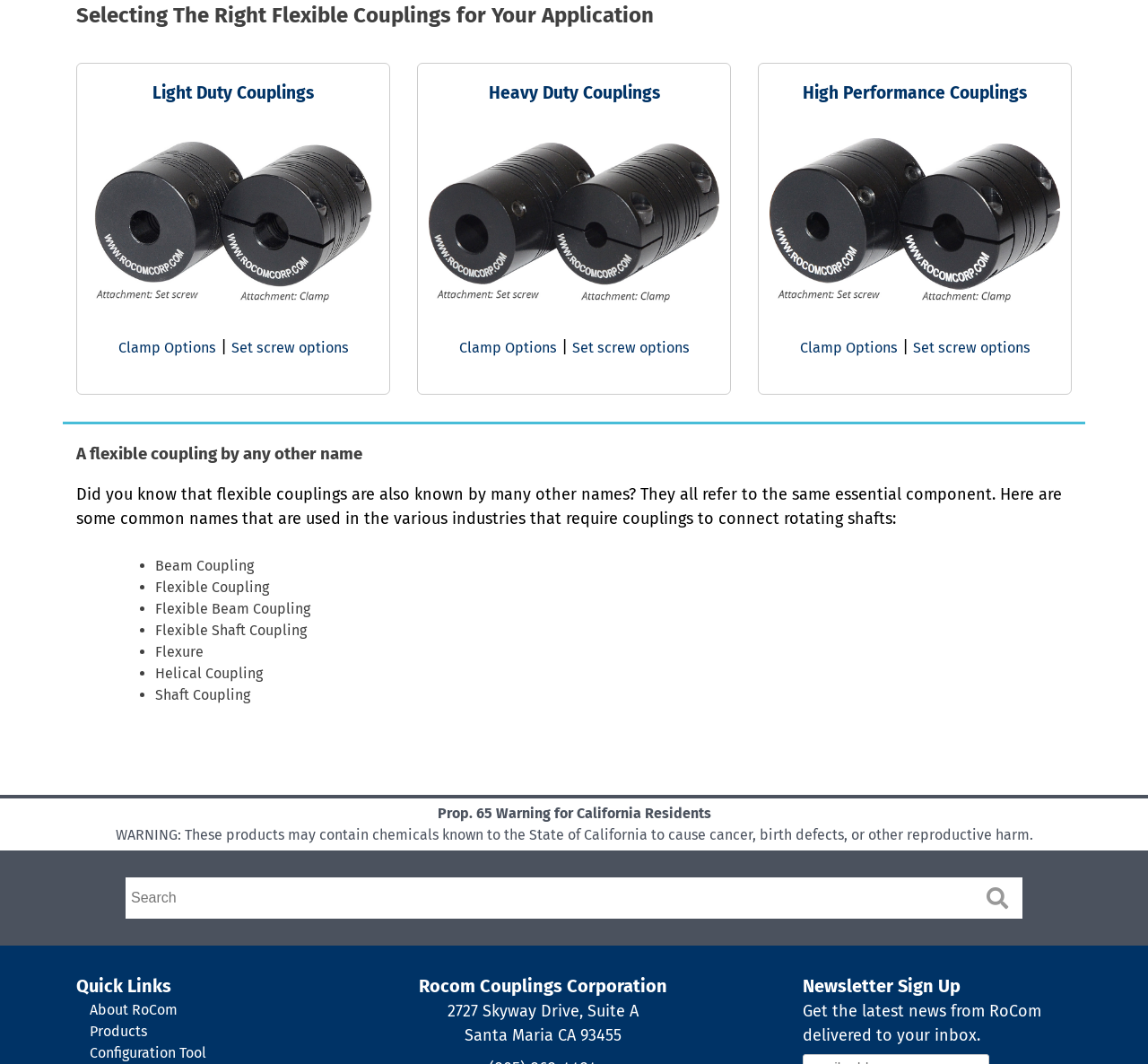Identify the bounding box coordinates for the element you need to click to achieve the following task: "Learn about High Performance Couplings". Provide the bounding box coordinates as four float numbers between 0 and 1, in the form [left, top, right, bottom].

[0.67, 0.076, 0.923, 0.286]